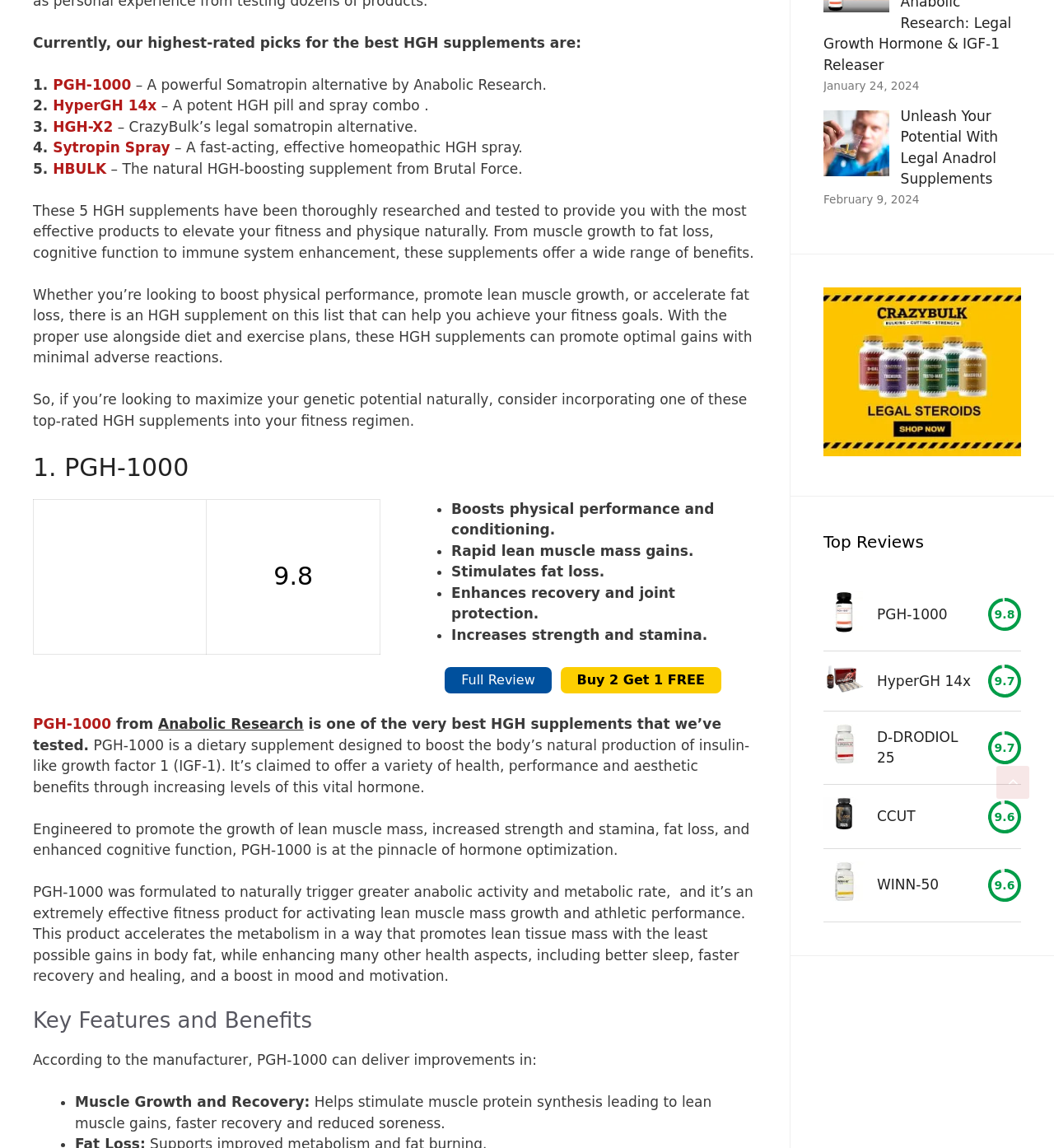What is the purpose of HGH supplements?
Respond with a short answer, either a single word or a phrase, based on the image.

Elevate fitness and physique